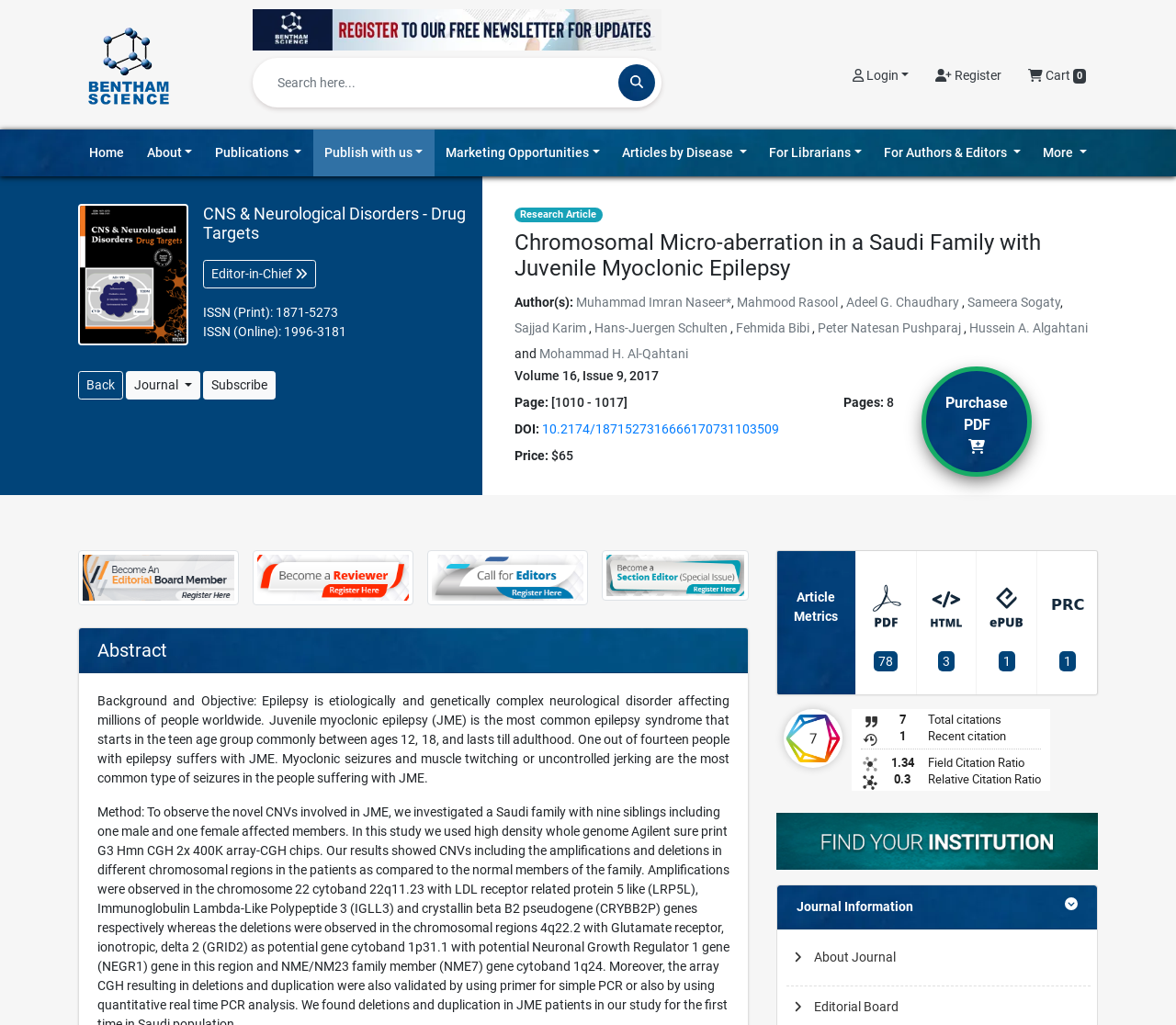Determine the bounding box coordinates of the element that should be clicked to execute the following command: "View the journal".

[0.107, 0.362, 0.17, 0.39]